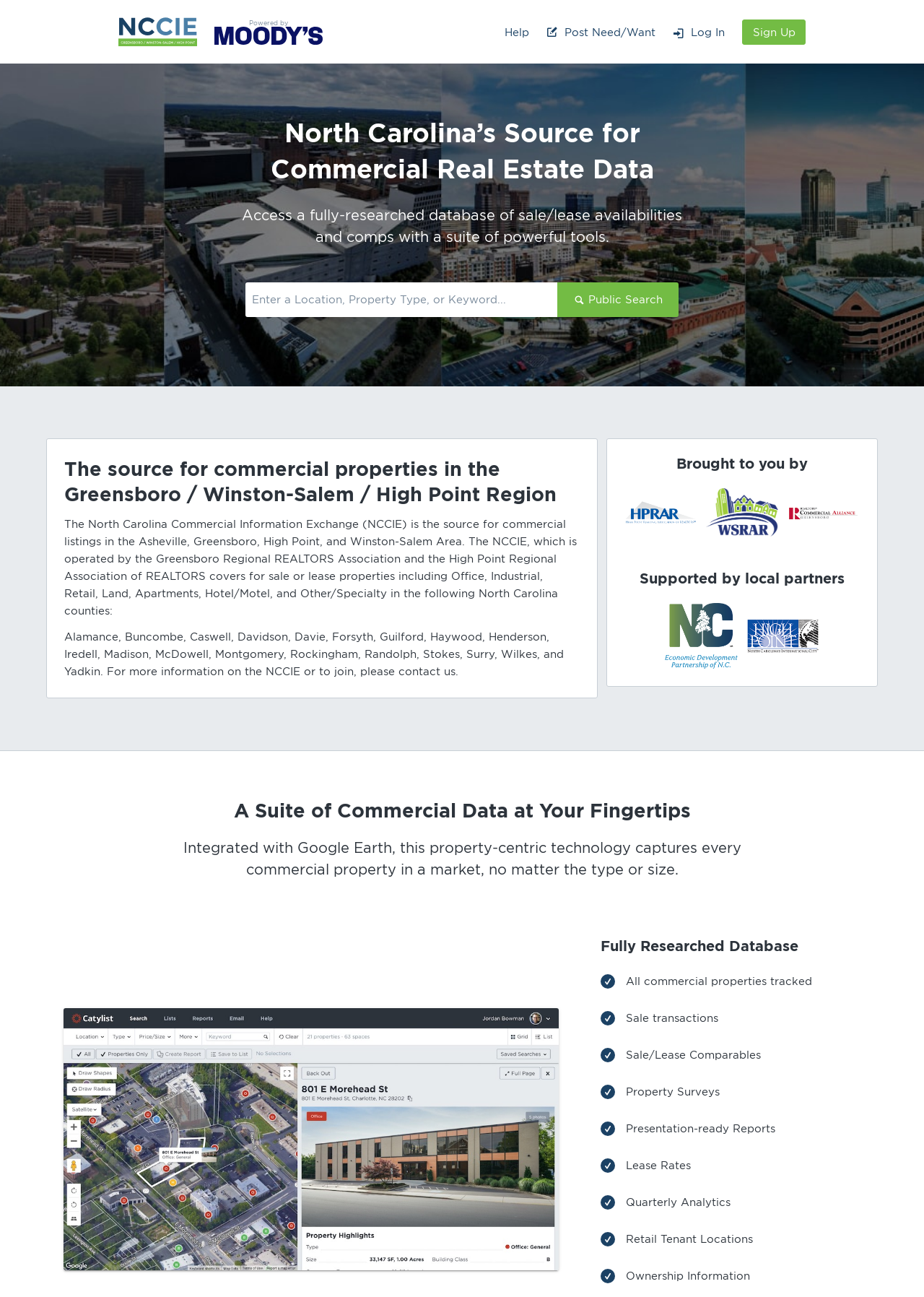What regions are covered by NCCIE? Analyze the screenshot and reply with just one word or a short phrase.

Asheville, Greensboro, High Point, Winston-Salem